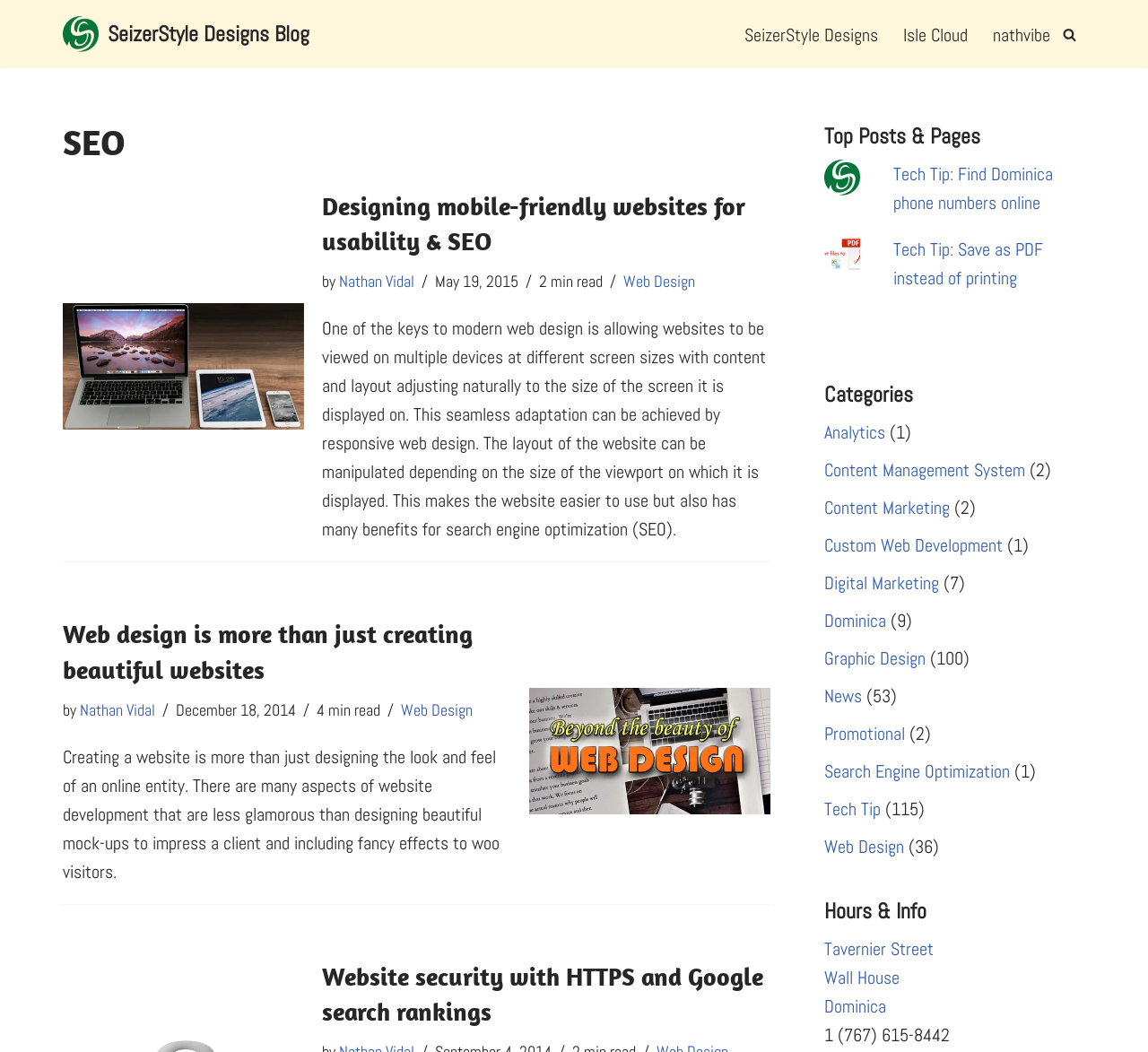Find and specify the bounding box coordinates that correspond to the clickable region for the instruction: "Learn about website security with HTTPS and Google search rankings".

[0.281, 0.911, 0.671, 0.978]